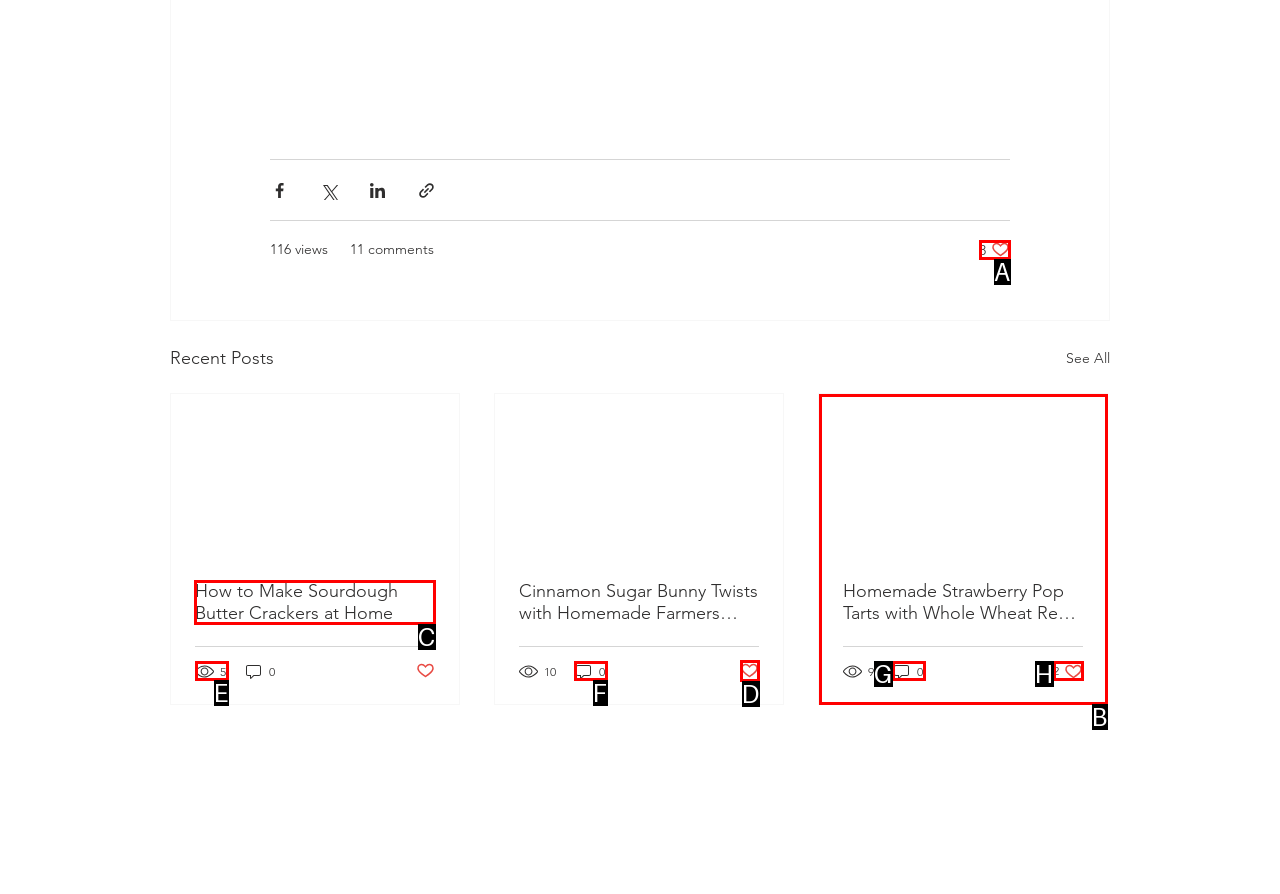Point out the letter of the HTML element you should click on to execute the task: Read the article about Sourdough Butter Crackers
Reply with the letter from the given options.

C